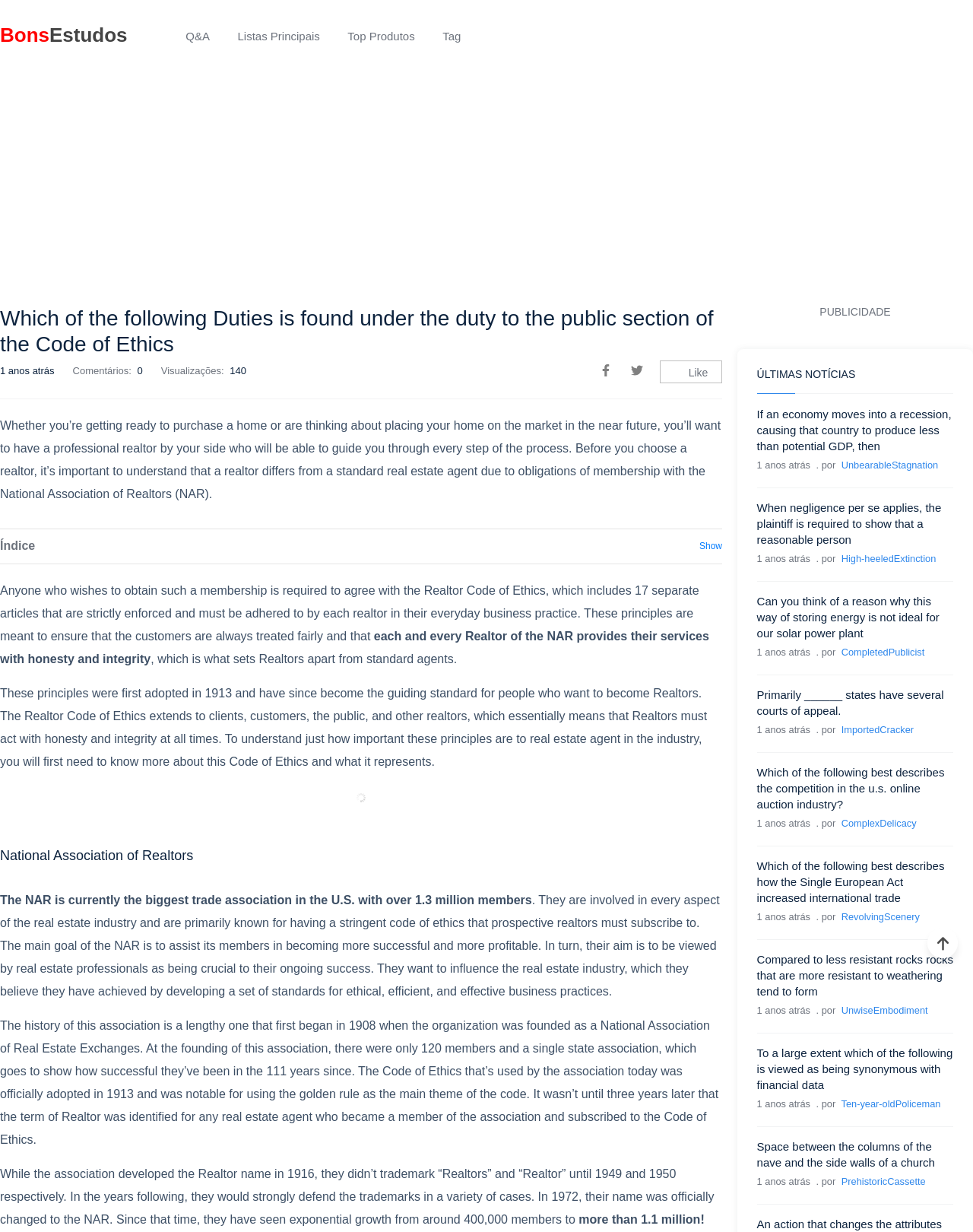Indicate the bounding box coordinates of the clickable region to achieve the following instruction: "Click on 'Q&A'."

[0.178, 0.019, 0.228, 0.041]